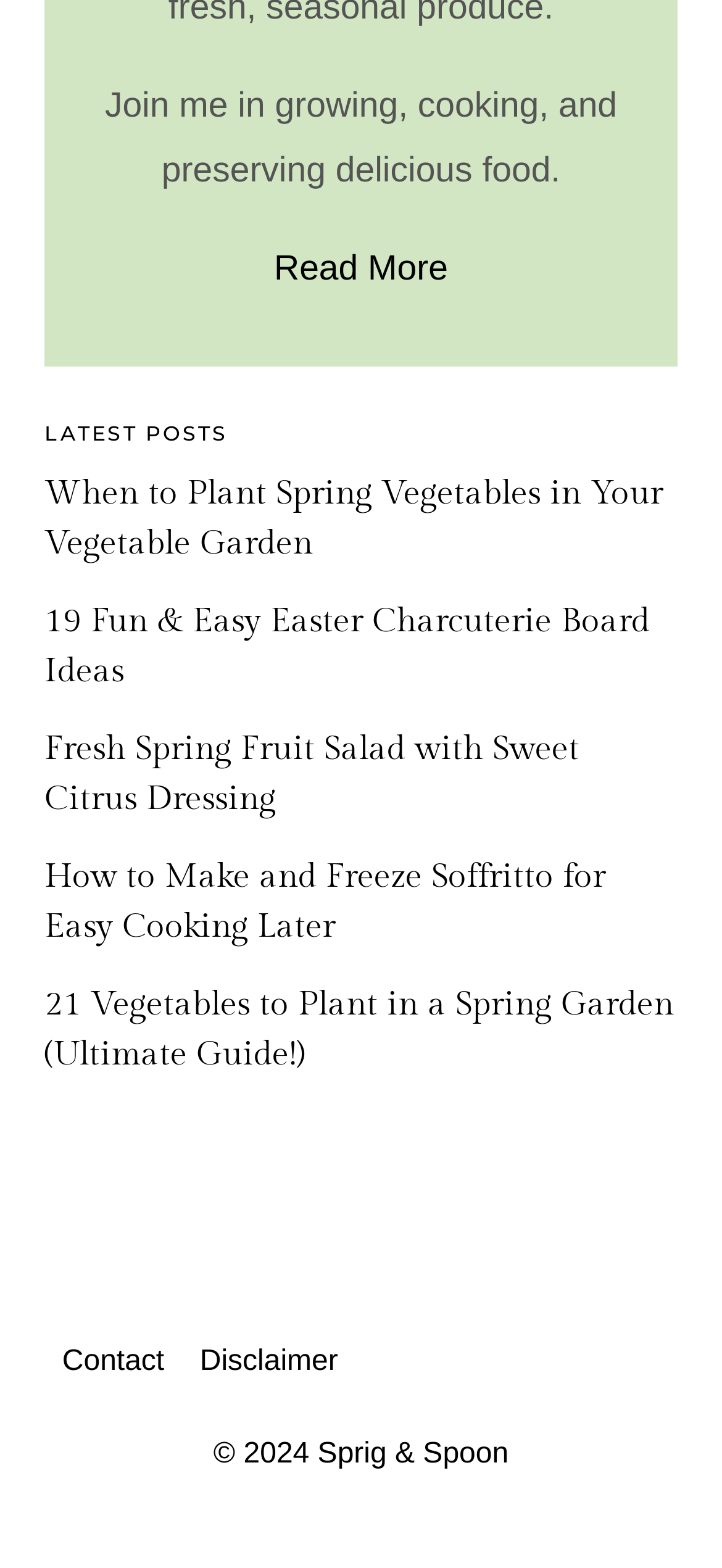Consider the image and give a detailed and elaborate answer to the question: 
What is the purpose of the 'Read More' link?

The 'Read More' link is located below the introductory text 'Join me in growing, cooking, and preserving delicious food.', which suggests that the purpose of the link is to allow users to read more about the introduction or the author's background.